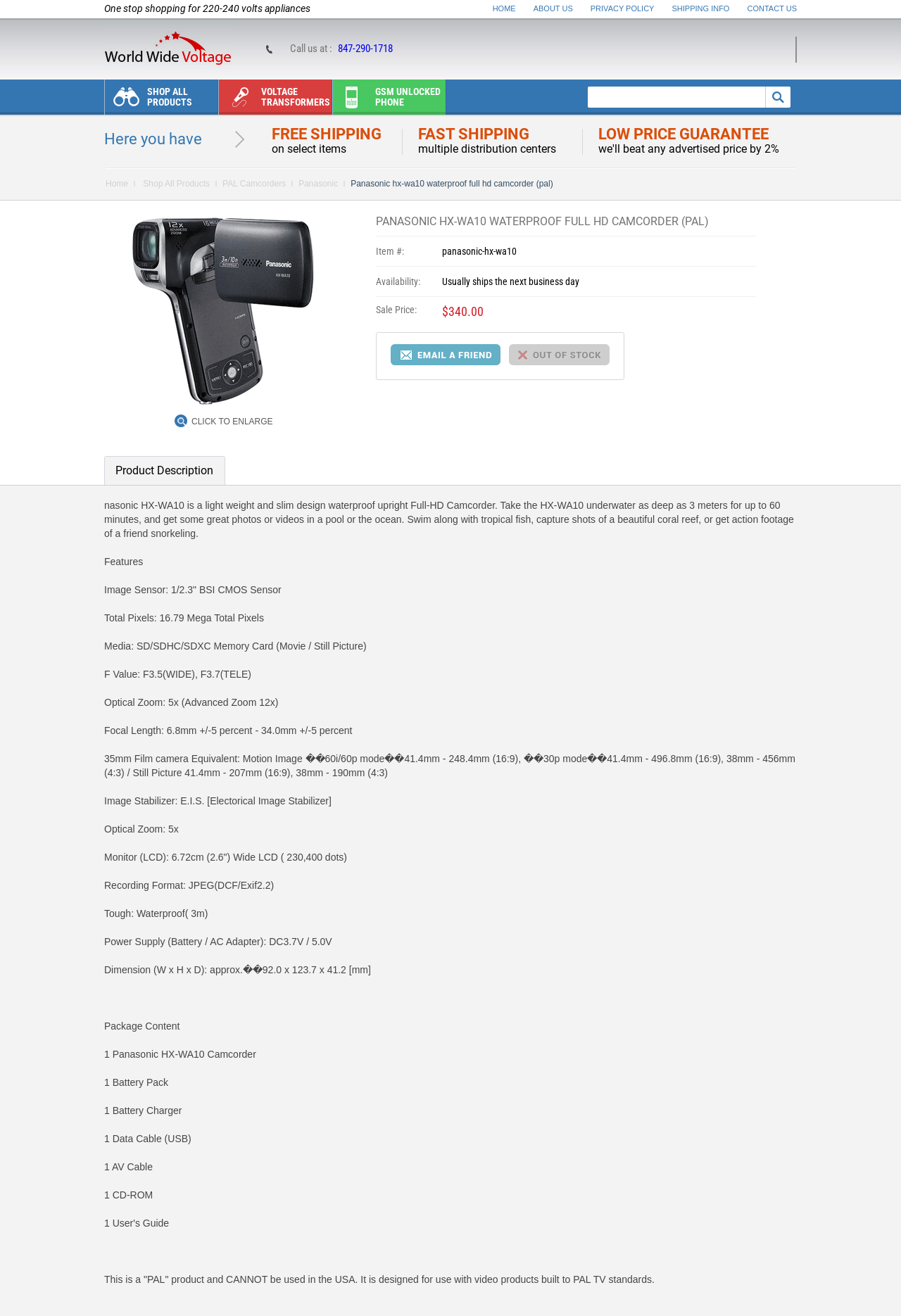Highlight the bounding box coordinates of the region I should click on to meet the following instruction: "Click the 'MORE INFO' link".

[0.123, 0.91, 0.256, 0.939]